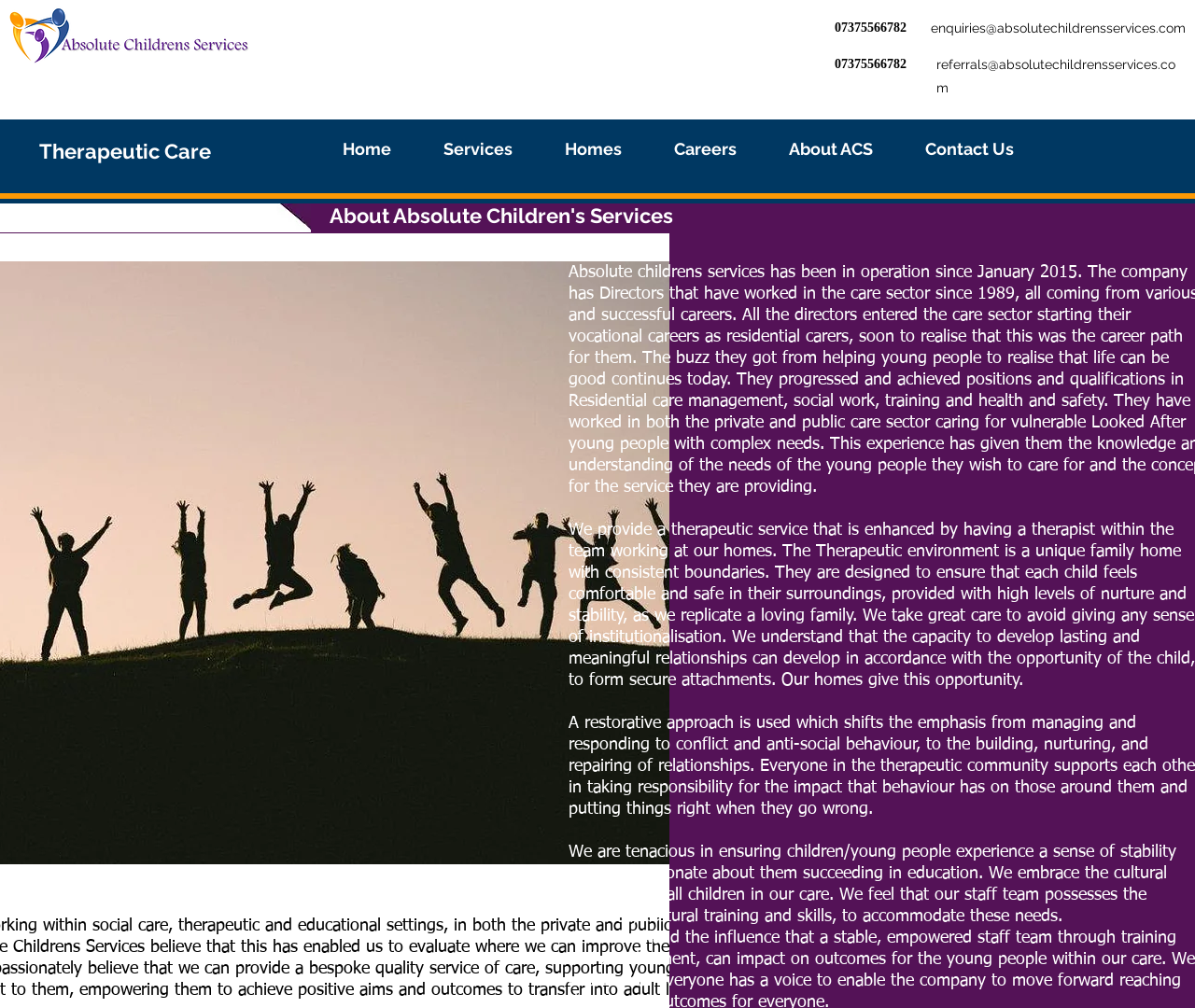What is the email address for referrals?
Using the information from the image, give a concise answer in one word or a short phrase.

referrals@absolutechildrensservices.com